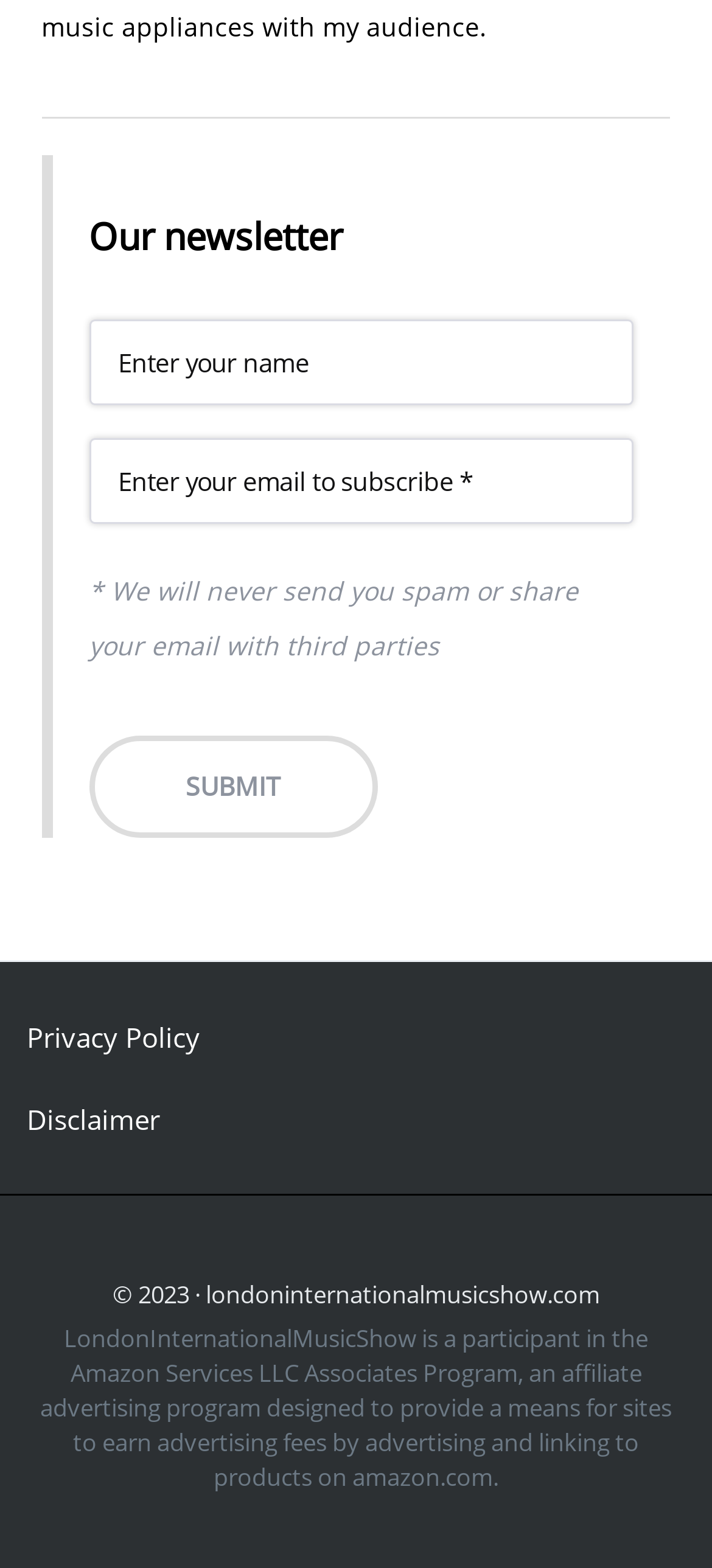Give a short answer to this question using one word or a phrase:
What is the affiliate program mentioned?

Amazon Services